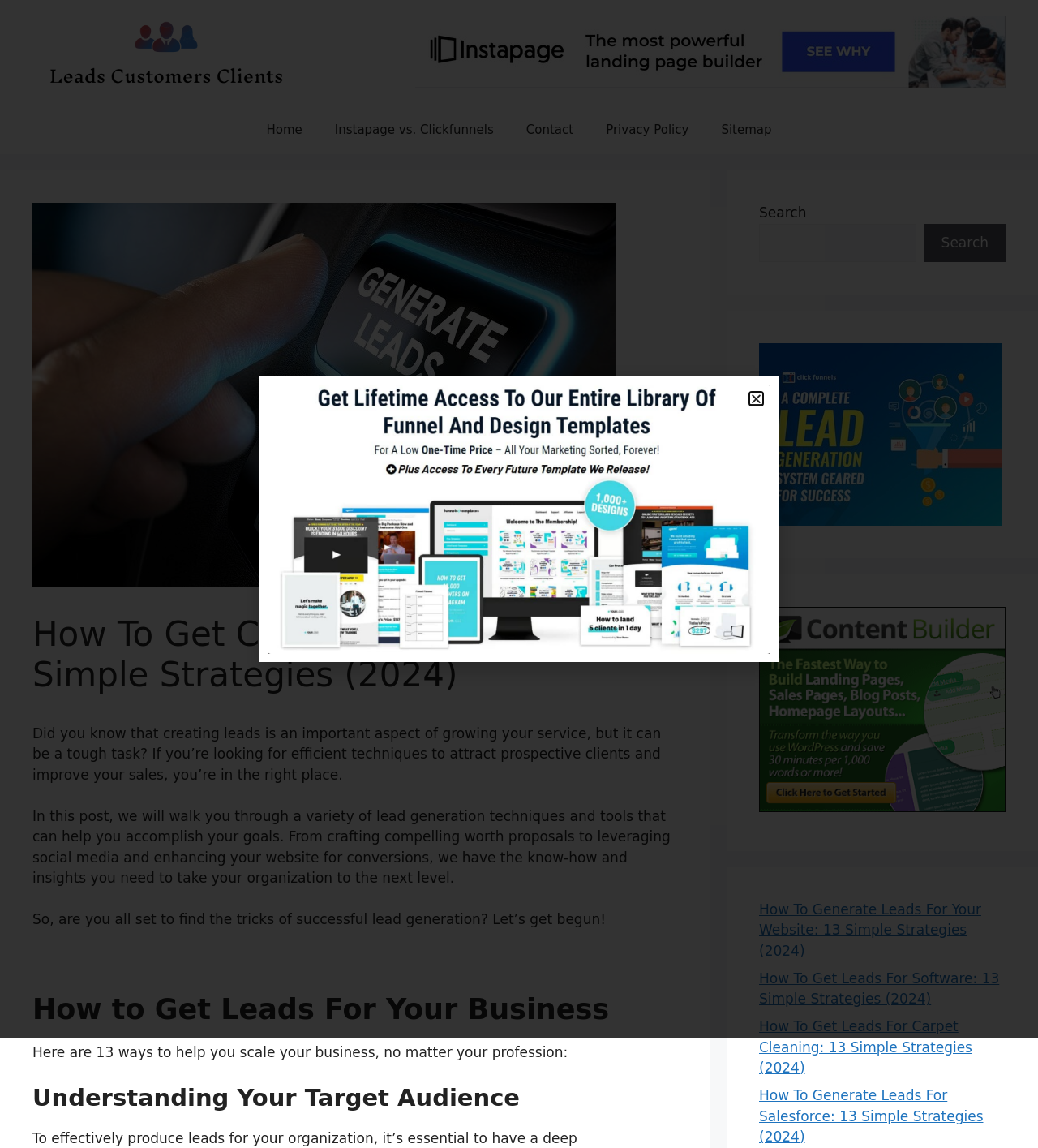Locate the bounding box coordinates of the element I should click to achieve the following instruction: "Click on the 'How To Generate Leads For Your Website: 13 Simple Strategies (2024)' link".

[0.731, 0.785, 0.945, 0.835]